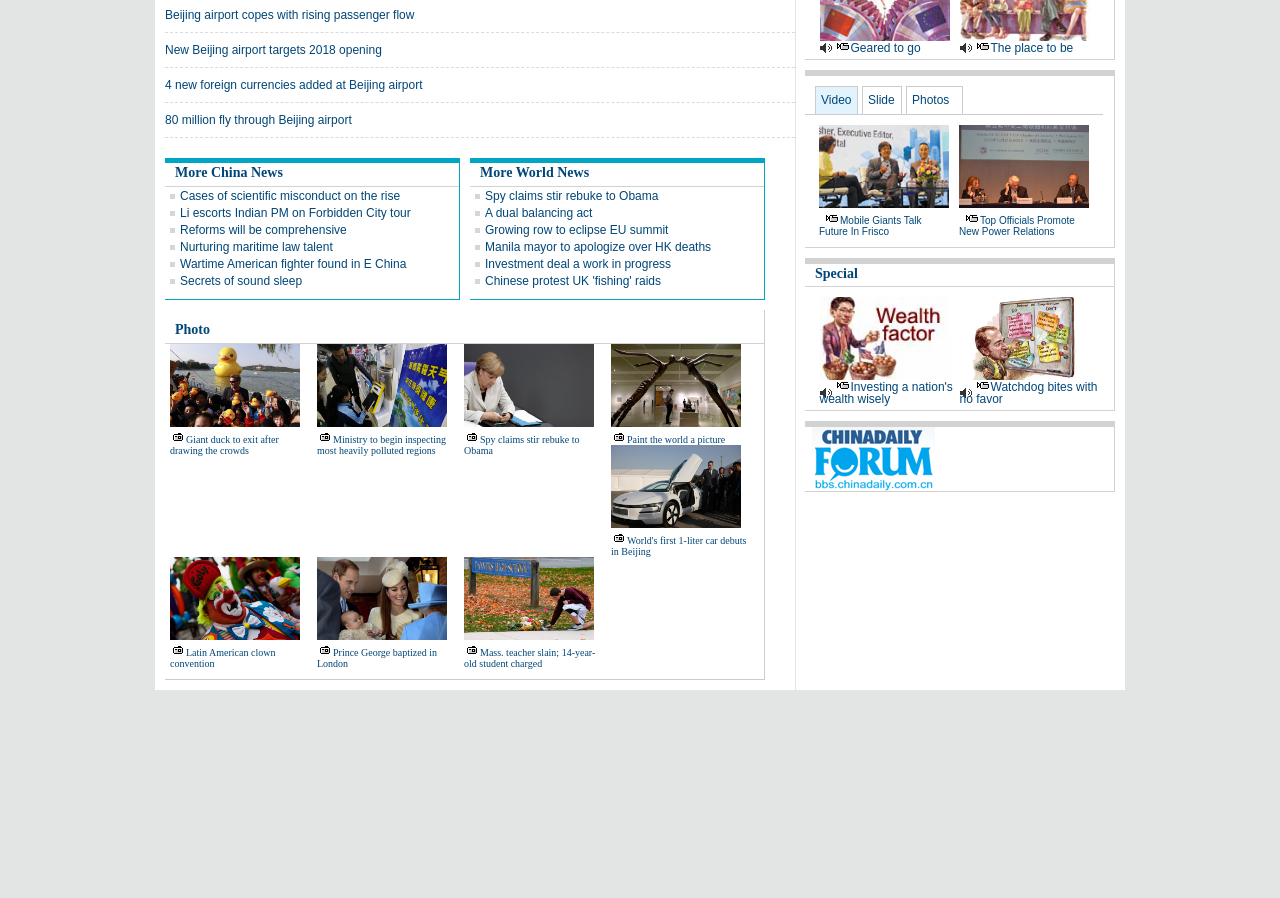How many news categories are there on this webpage?
By examining the image, provide a one-word or phrase answer.

3